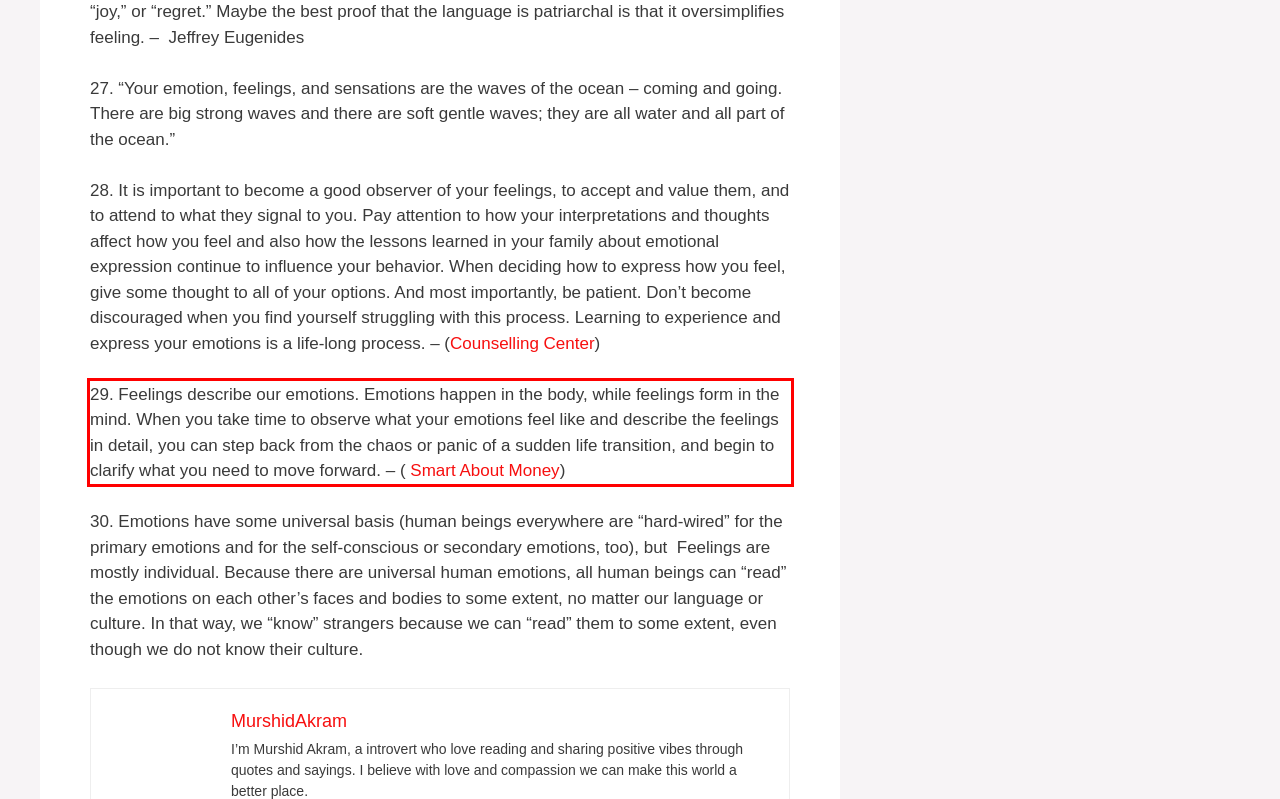Please perform OCR on the text content within the red bounding box that is highlighted in the provided webpage screenshot.

29. Feelings describe our emotions. Emotions happen in the body, while feelings form in the mind. When you take time to observe what your emotions feel like and describe the feelings in detail, you can step back from the chaos or panic of a sudden life transition, and begin to clarify what you need to move forward. – ( Smart About Money)